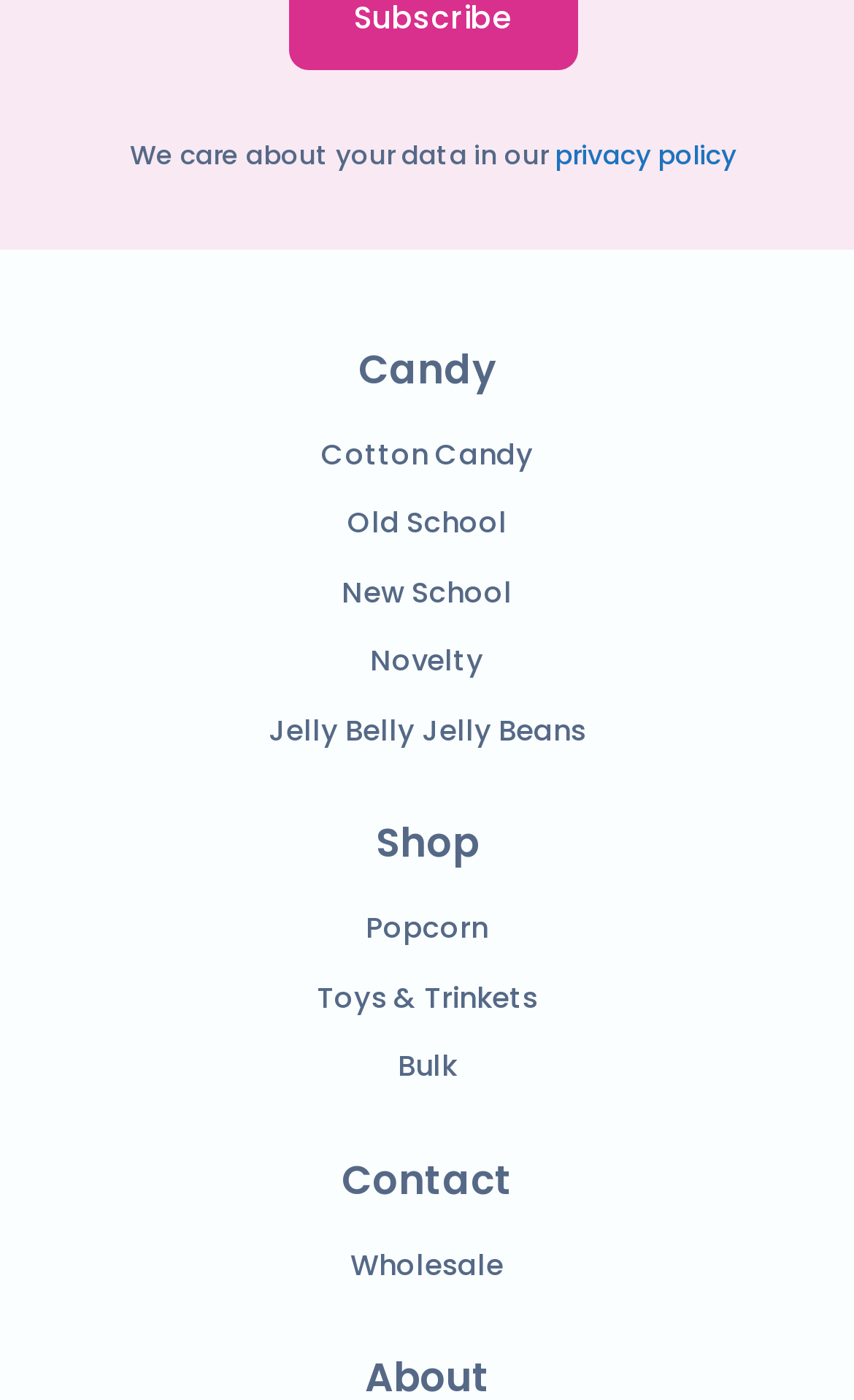Pinpoint the bounding box coordinates of the element you need to click to execute the following instruction: "check Contact". The bounding box should be represented by four float numbers between 0 and 1, in the format [left, top, right, bottom].

[0.4, 0.823, 0.6, 0.862]